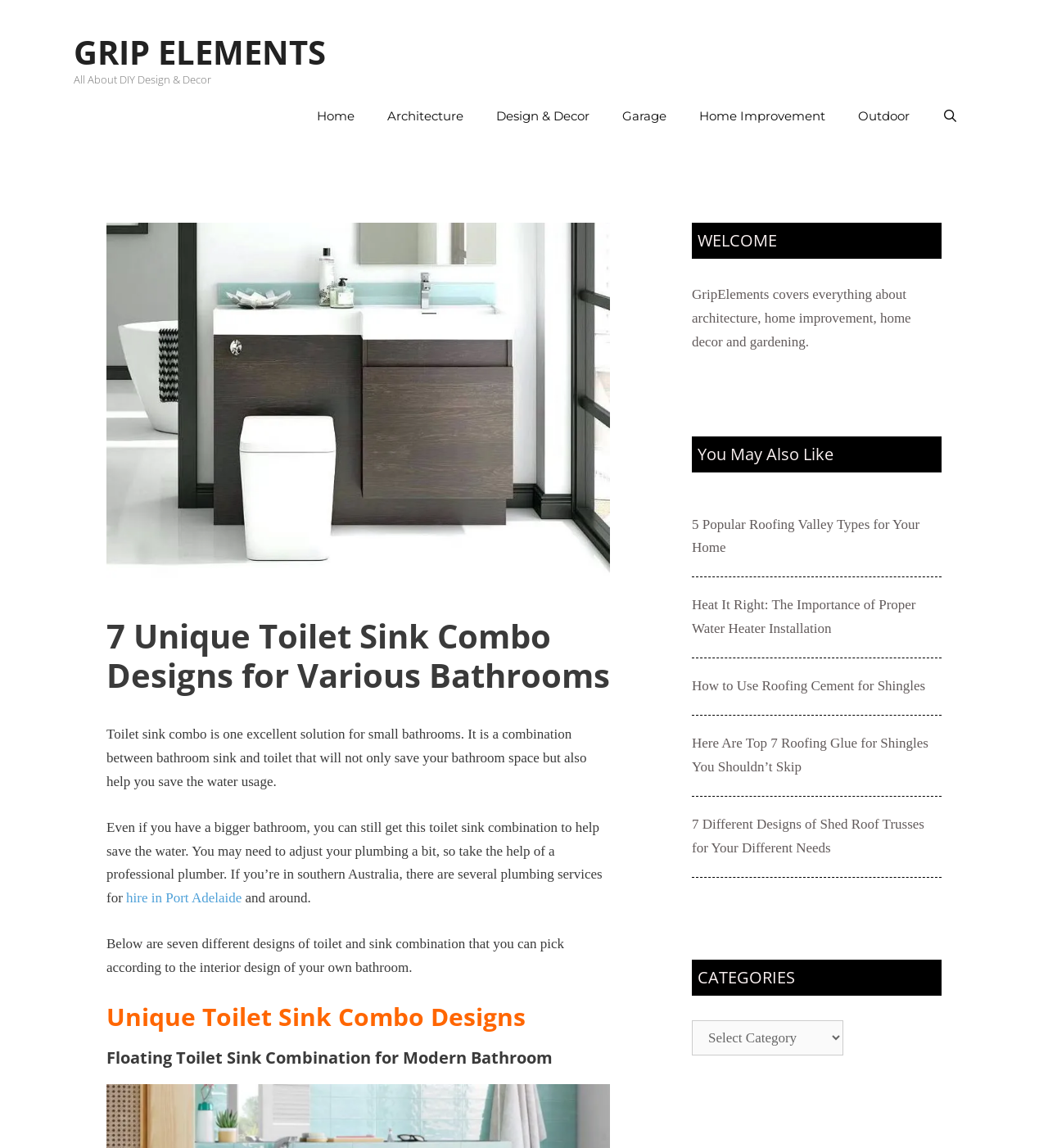What other topics are covered by GripElements?
Use the image to answer the question with a single word or phrase.

Architecture, home improvement, home decor, and gardening